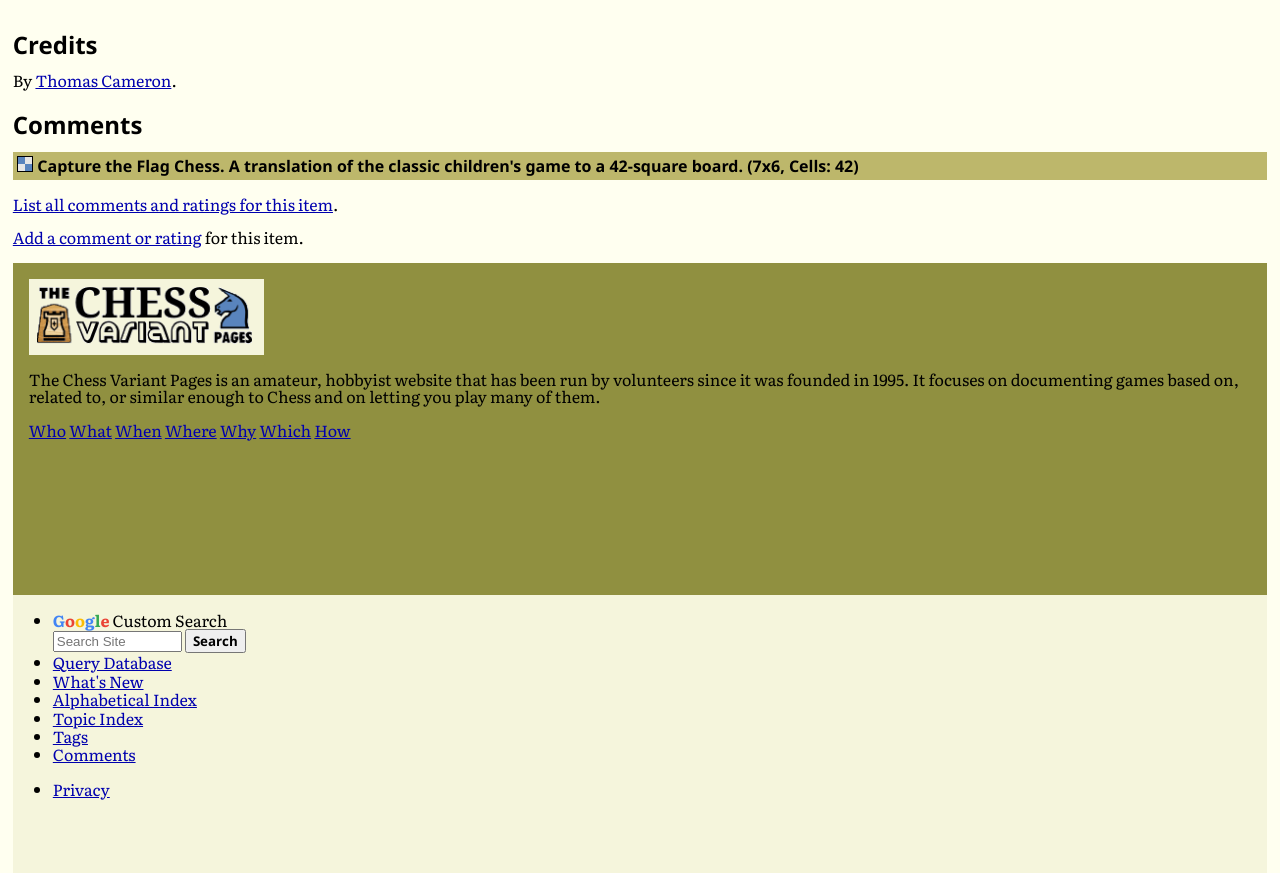Please analyze the image and give a detailed answer to the question:
What is the focus of this website?

The webpage has a description that mentions 'The Chess Variant Pages is an amateur, hobbyist website that has been run by volunteers since it was founded in 1995. It focuses on documenting games based on, related to, or similar enough to Chess and on letting you play many of them.' This indicates that the focus of this website is on documenting chess variants.